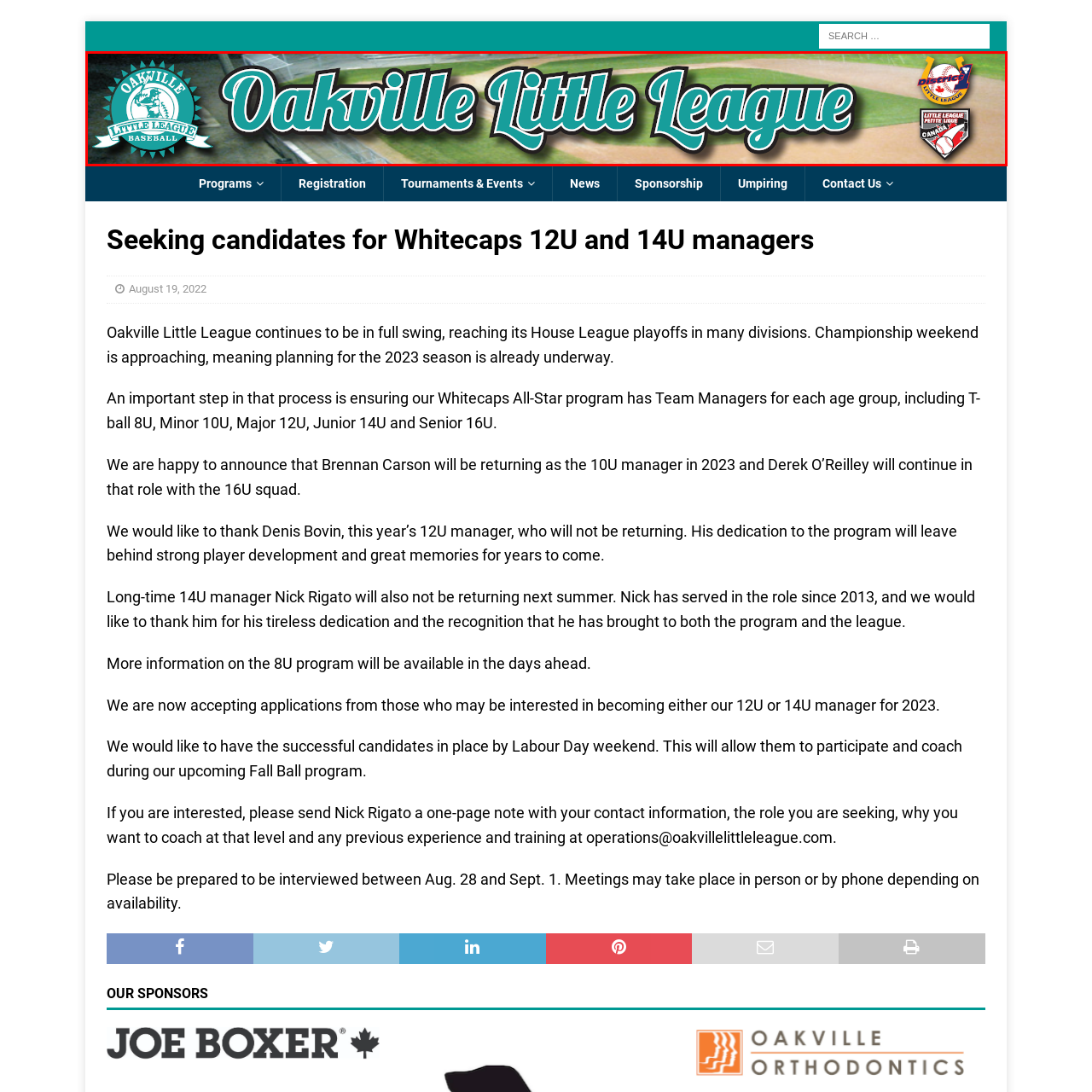What is the purpose of the affiliated logos below the main title?
Review the image marked by the red bounding box and deliver a detailed response to the question.

The affiliated logos below the main title represent the league's connections with various baseball organizations, highlighting its commitment to youth sports development.